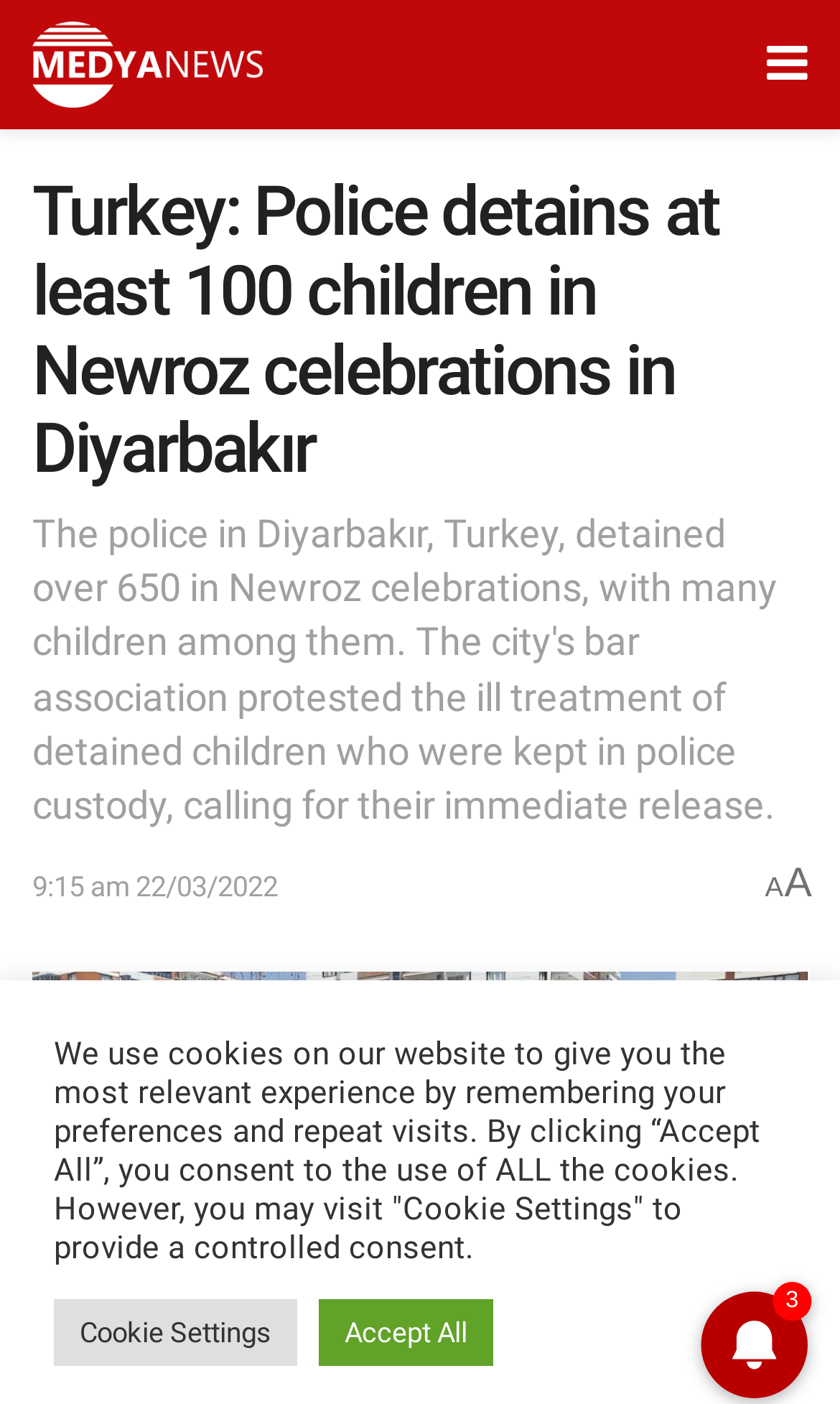Locate the bounding box for the described UI element: "Cookie Settings". Ensure the coordinates are four float numbers between 0 and 1, formatted as [left, top, right, bottom].

[0.064, 0.925, 0.354, 0.973]